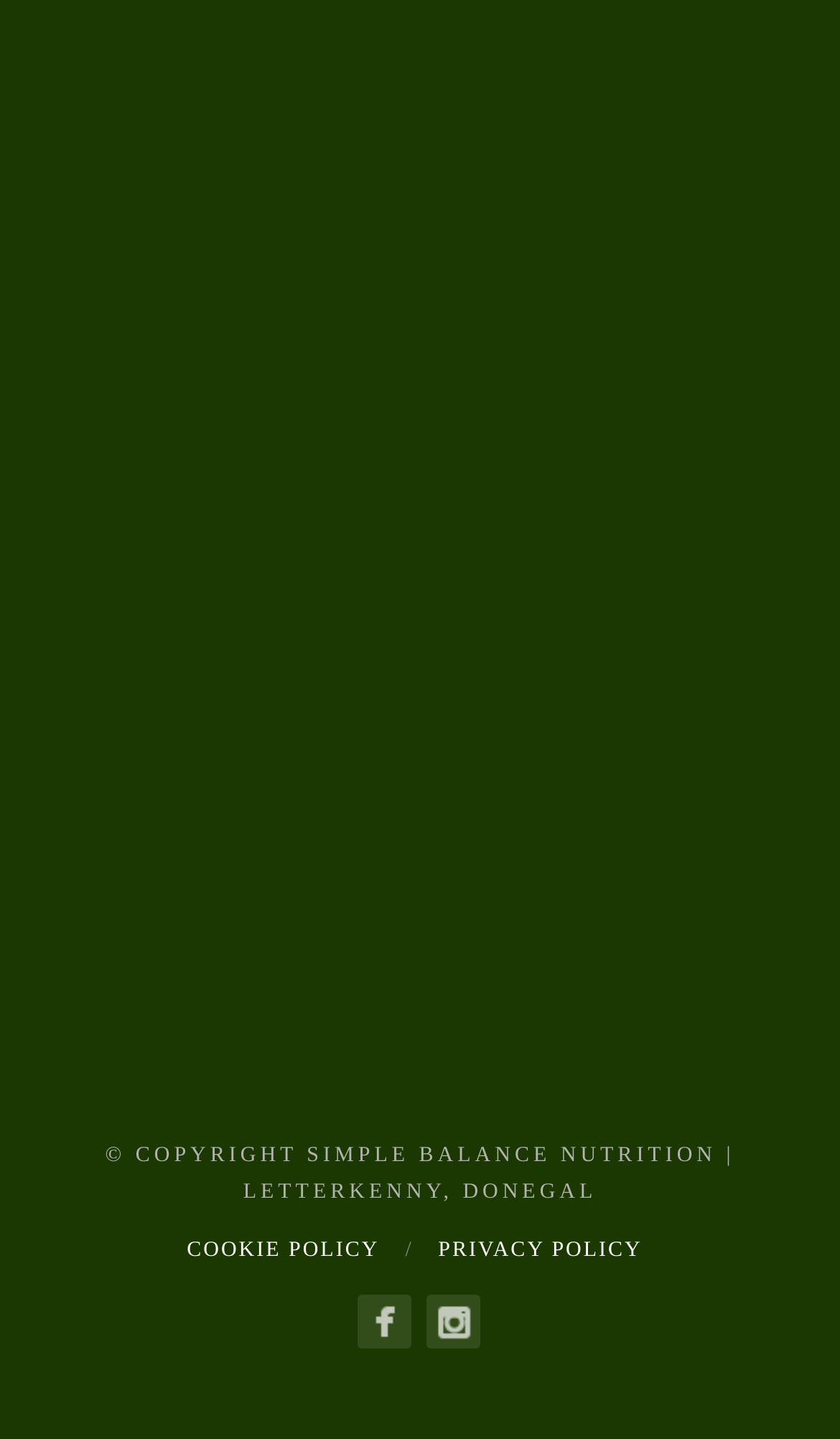Locate the bounding box of the UI element described by: "Privacy Policy" in the given webpage screenshot.

[0.522, 0.861, 0.765, 0.877]